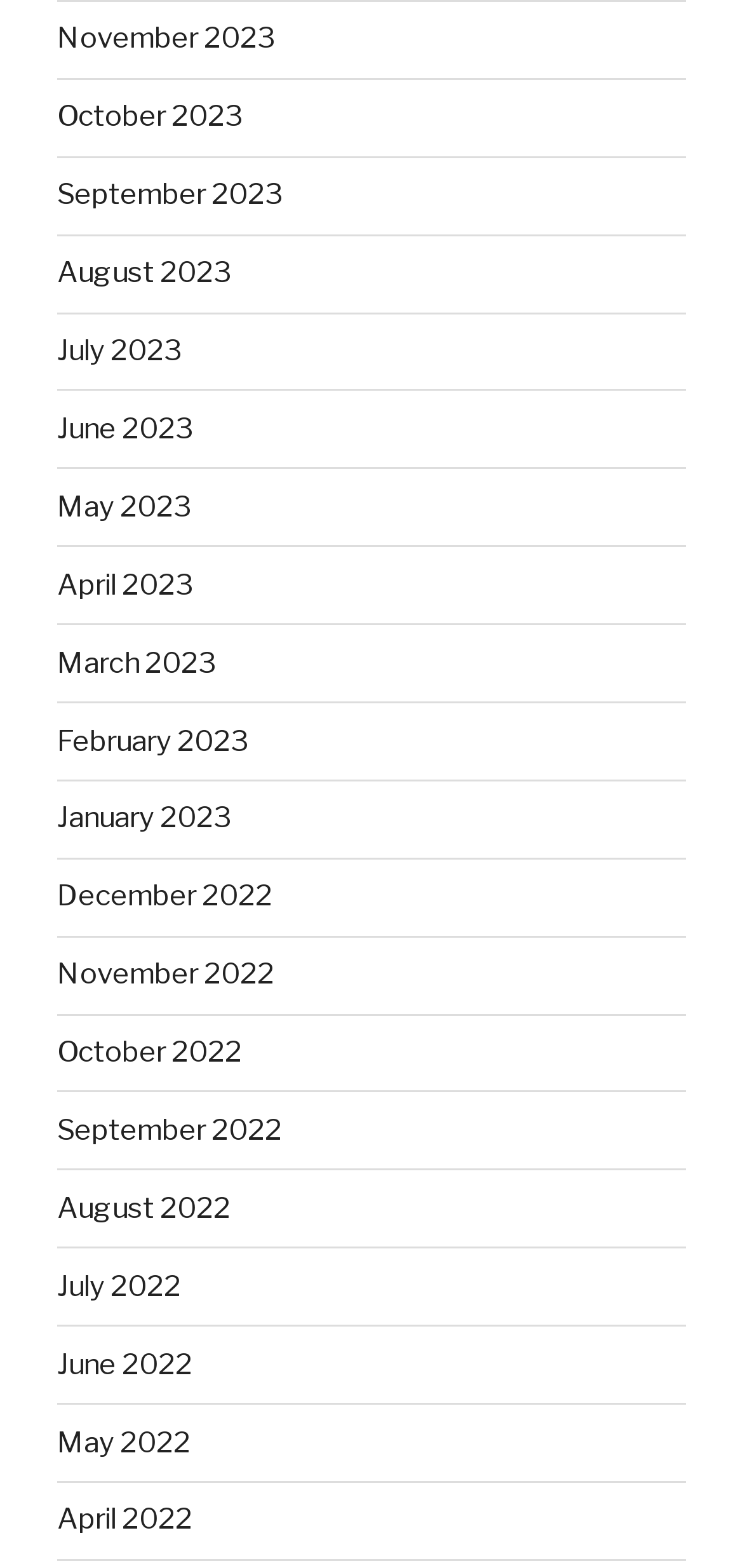Please specify the bounding box coordinates for the clickable region that will help you carry out the instruction: "View the article".

None